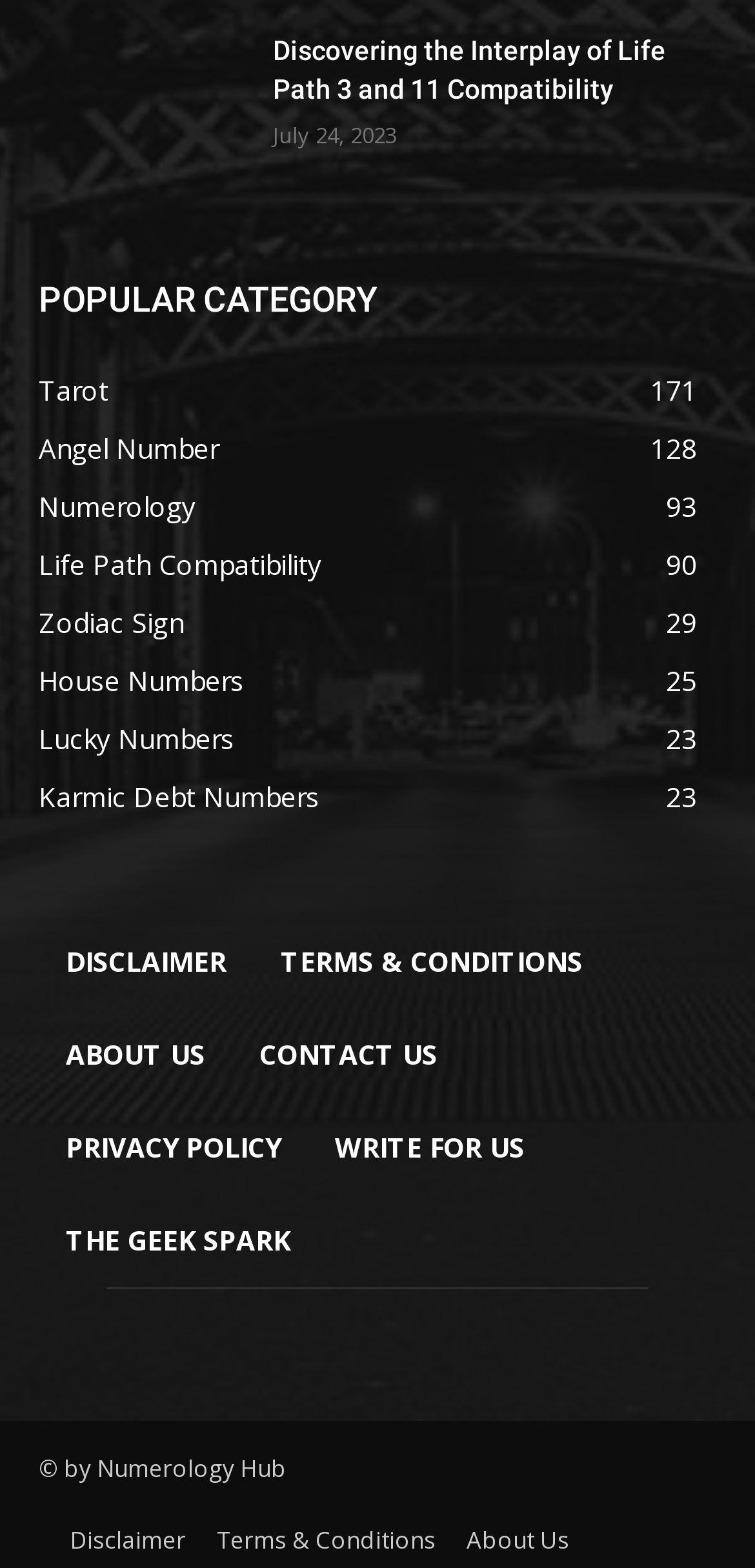Using the format (top-left x, top-left y, bottom-right x, bottom-right y), provide the bounding box coordinates for the described UI element. All values should be floating point numbers between 0 and 1: Write For Us

[0.408, 0.702, 0.731, 0.761]